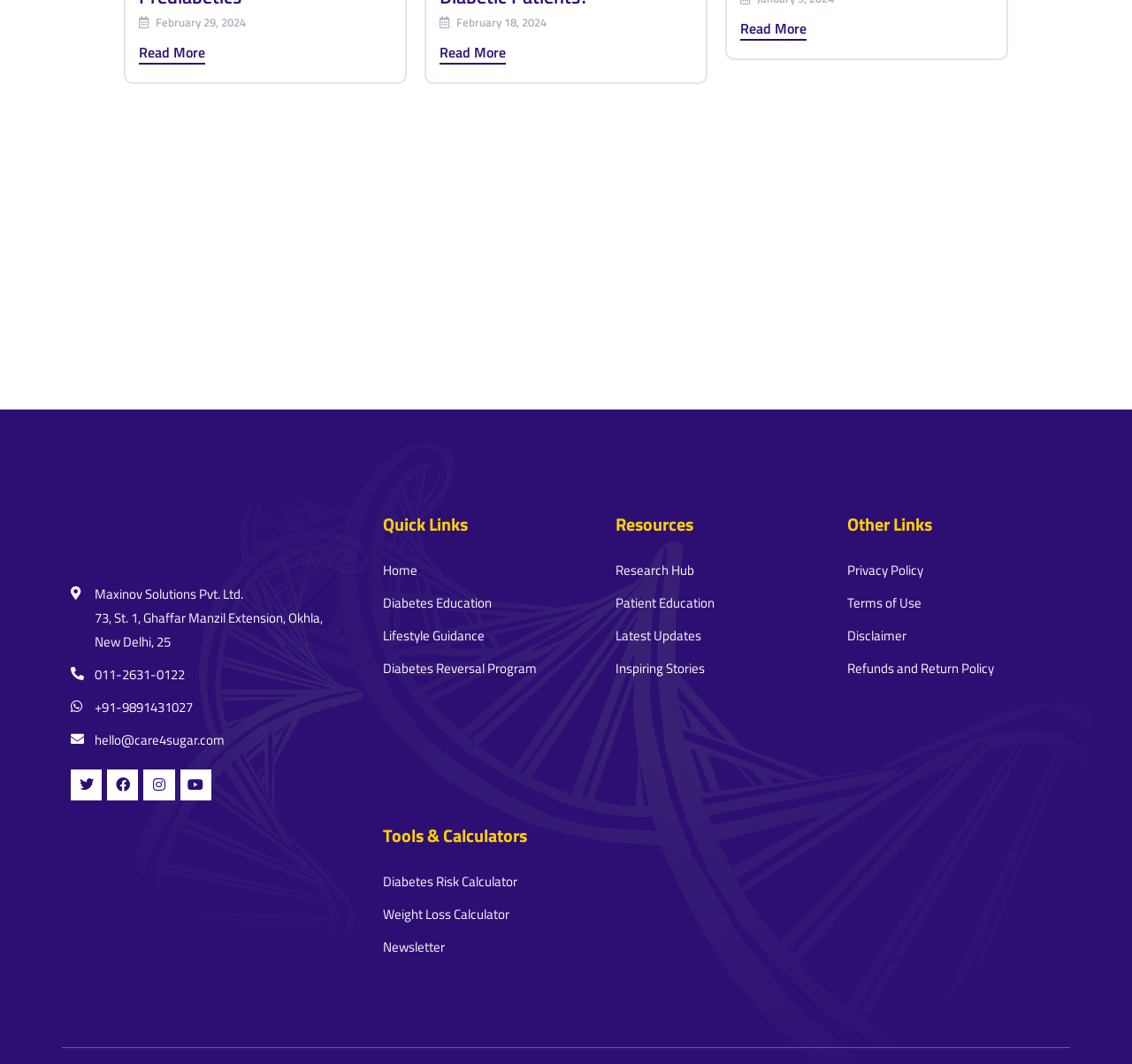How many 'Quick Links' are present?
Refer to the screenshot and answer in one word or phrase.

4